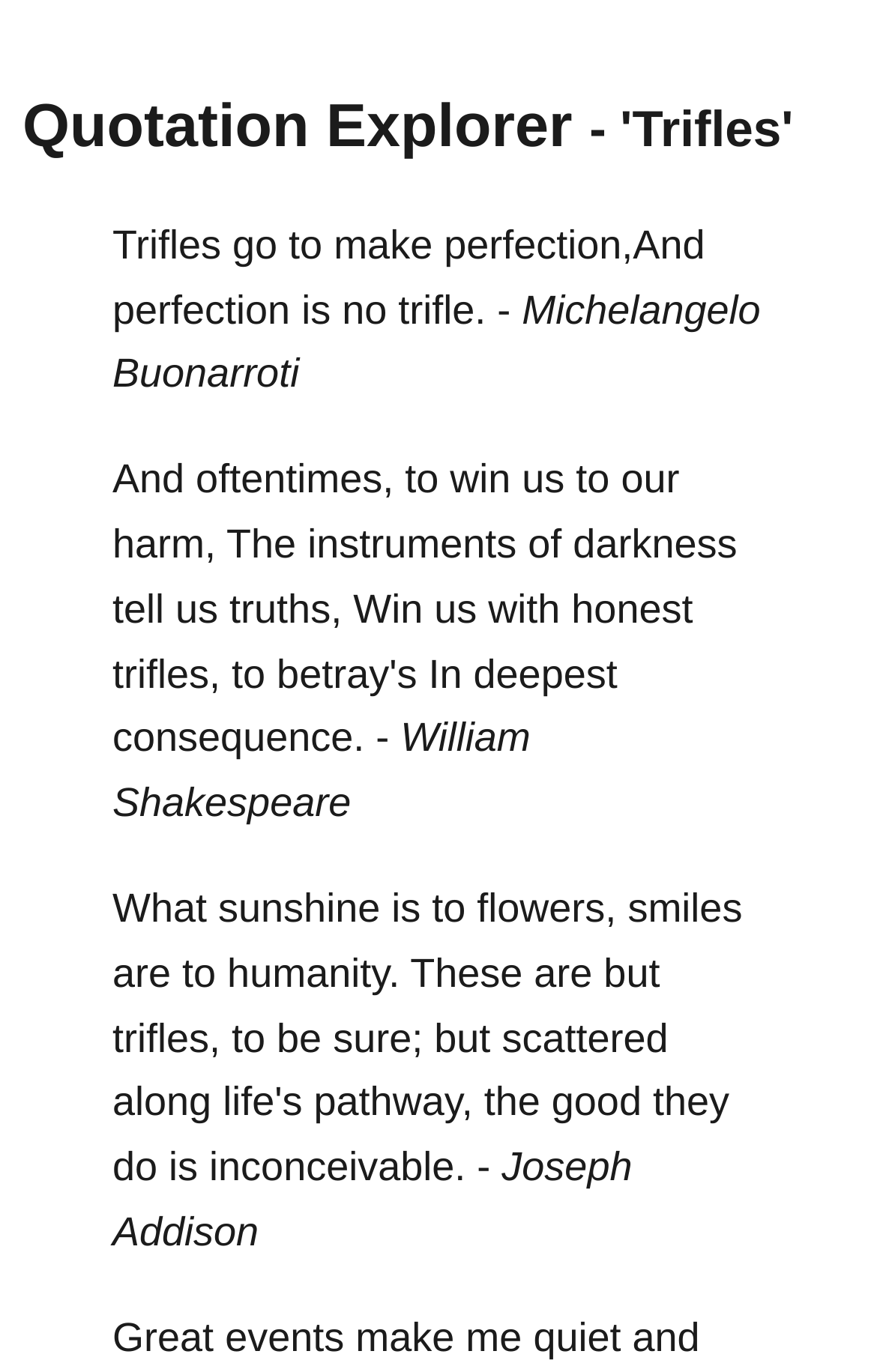Give a one-word or short phrase answer to the question: 
How many links are present in the third blockquote?

7